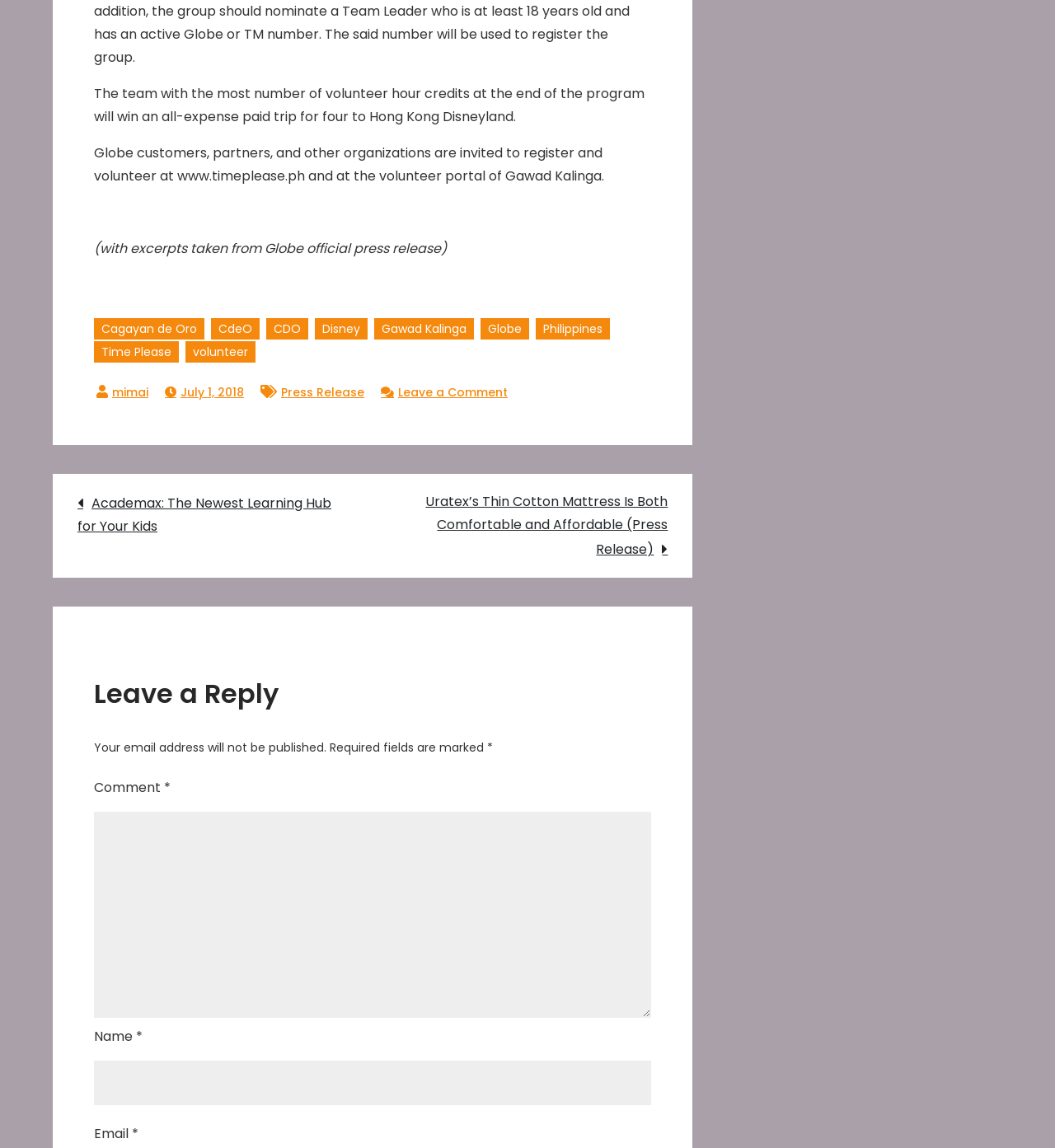Based on the element description Time Please, identify the bounding box coordinates for the UI element. The coordinates should be in the format (top-left x, top-left y, bottom-right x, bottom-right y) and within the 0 to 1 range.

[0.089, 0.297, 0.17, 0.316]